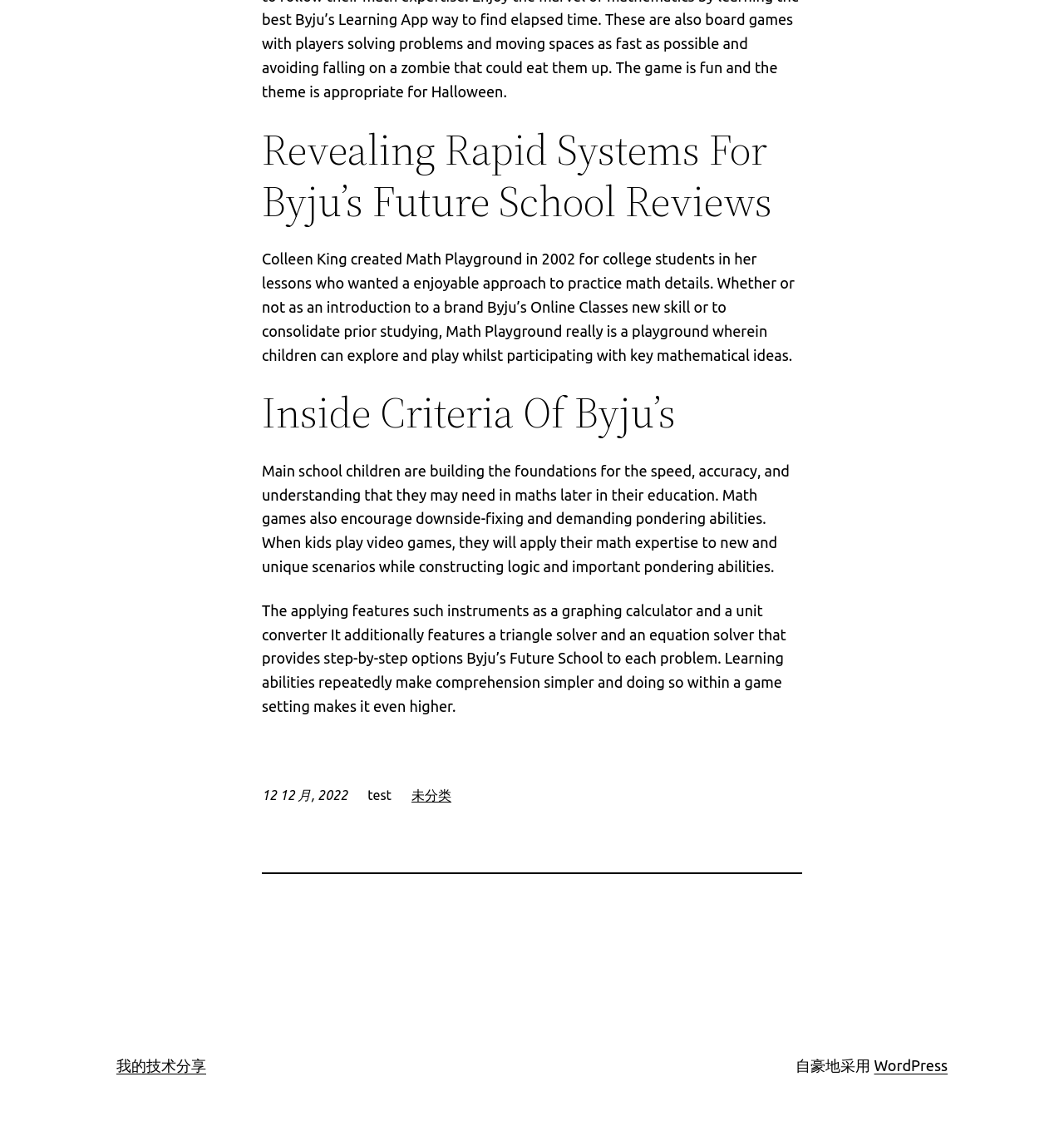Using the image as a reference, answer the following question in as much detail as possible:
What is the topic of the webpage?

Based on the headings and static text on the webpage, it appears to be discussing Byju's, an online education platform, and its relation to math education, including the benefits of math games and tools for students.